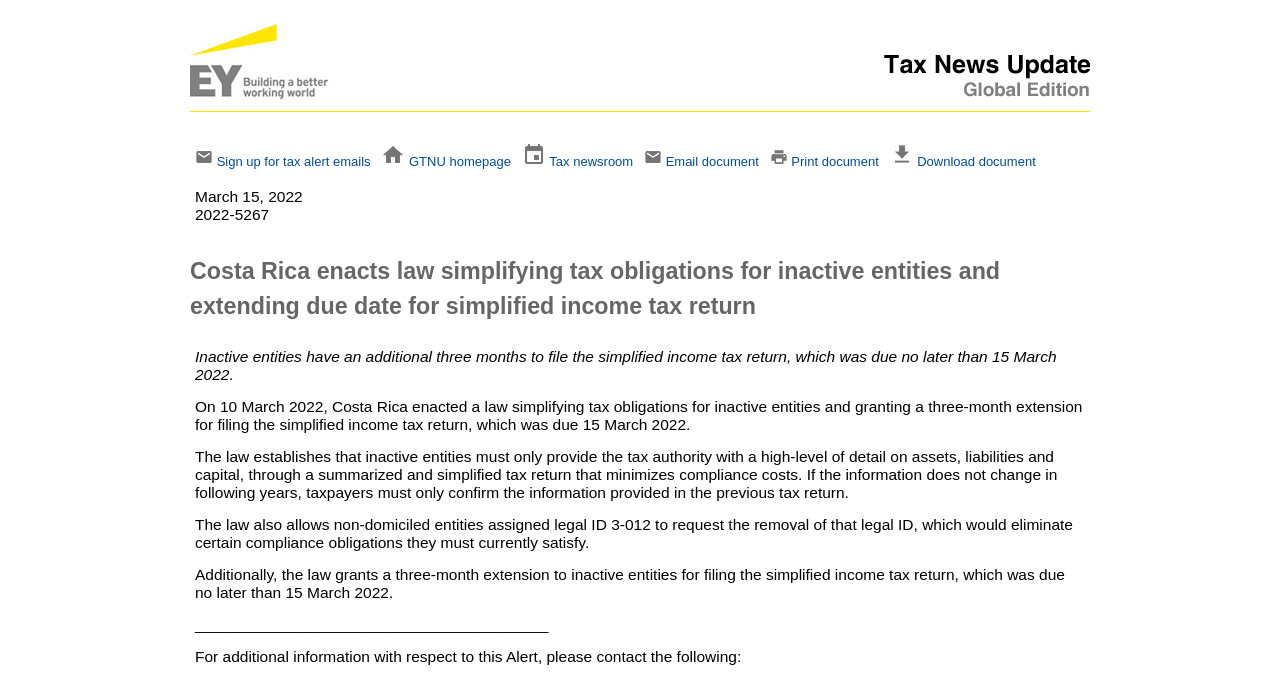Locate the bounding box coordinates of the UI element described by: "Print document". Provide the coordinates as four float numbers between 0 and 1, formatted as [left, top, right, bottom].

[0.618, 0.226, 0.687, 0.249]